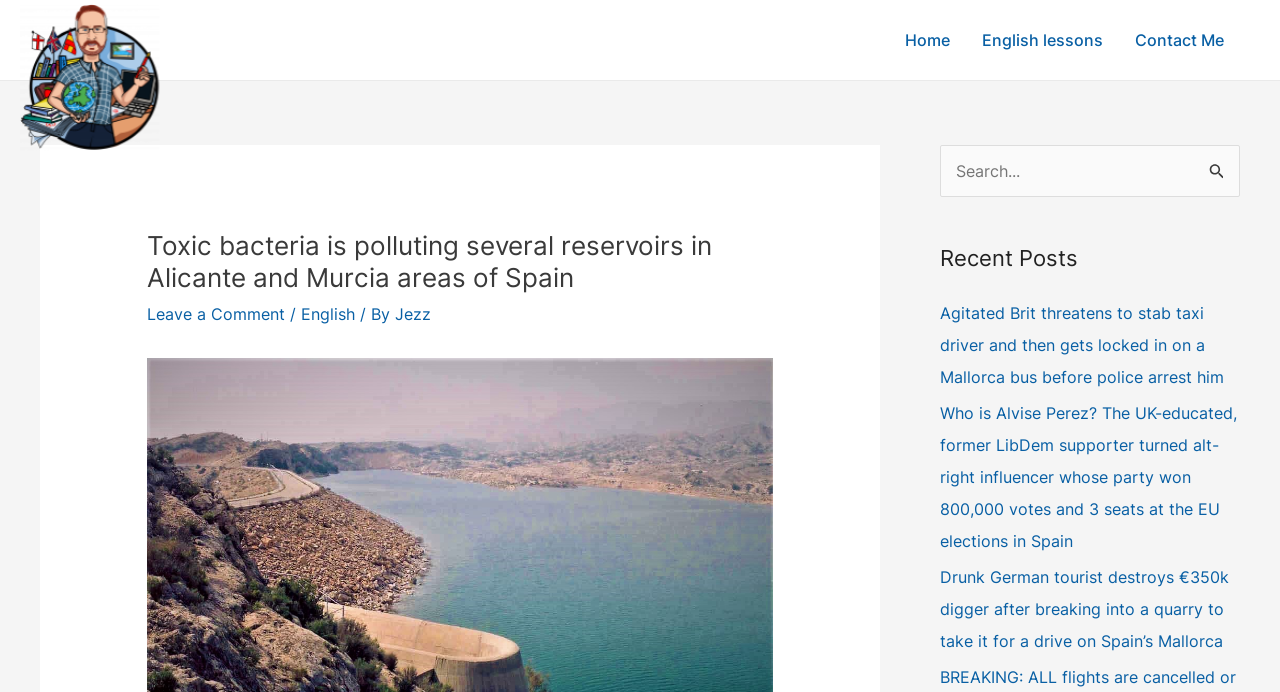Please use the details from the image to answer the following question comprehensively:
What are the recent posts about?

I determined what the recent posts are about by looking at the heading element that says 'Recent Posts', and the link elements below it, which have titles of various news articles.